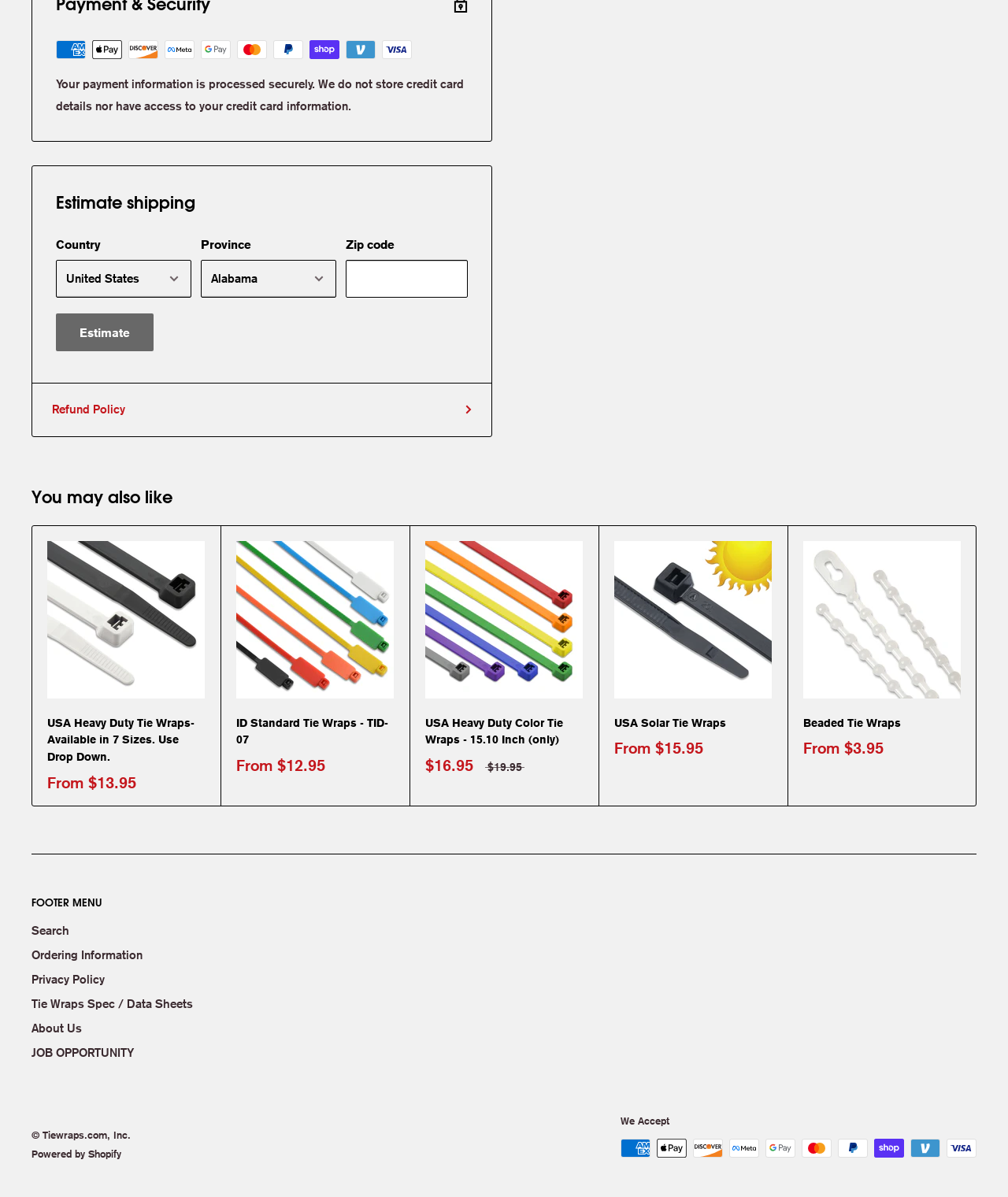Use a single word or phrase to respond to the question:
What payment methods are accepted?

American Express, Apple Pay, etc.